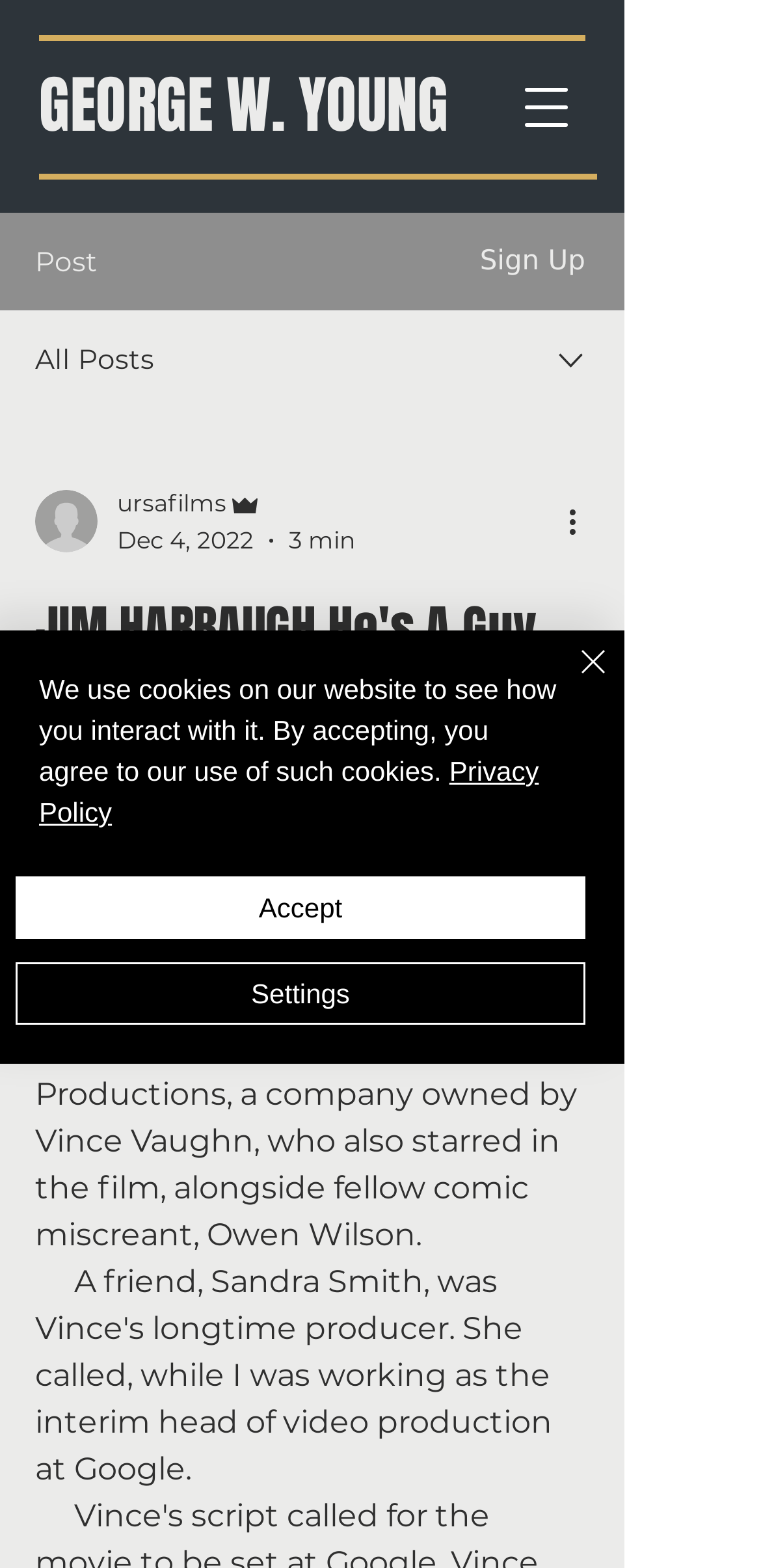Locate the bounding box coordinates of the element that needs to be clicked to carry out the instruction: "Click the 'Open navigation menu' button". The coordinates should be given as four float numbers ranging from 0 to 1, i.e., [left, top, right, bottom].

[0.654, 0.037, 0.782, 0.1]